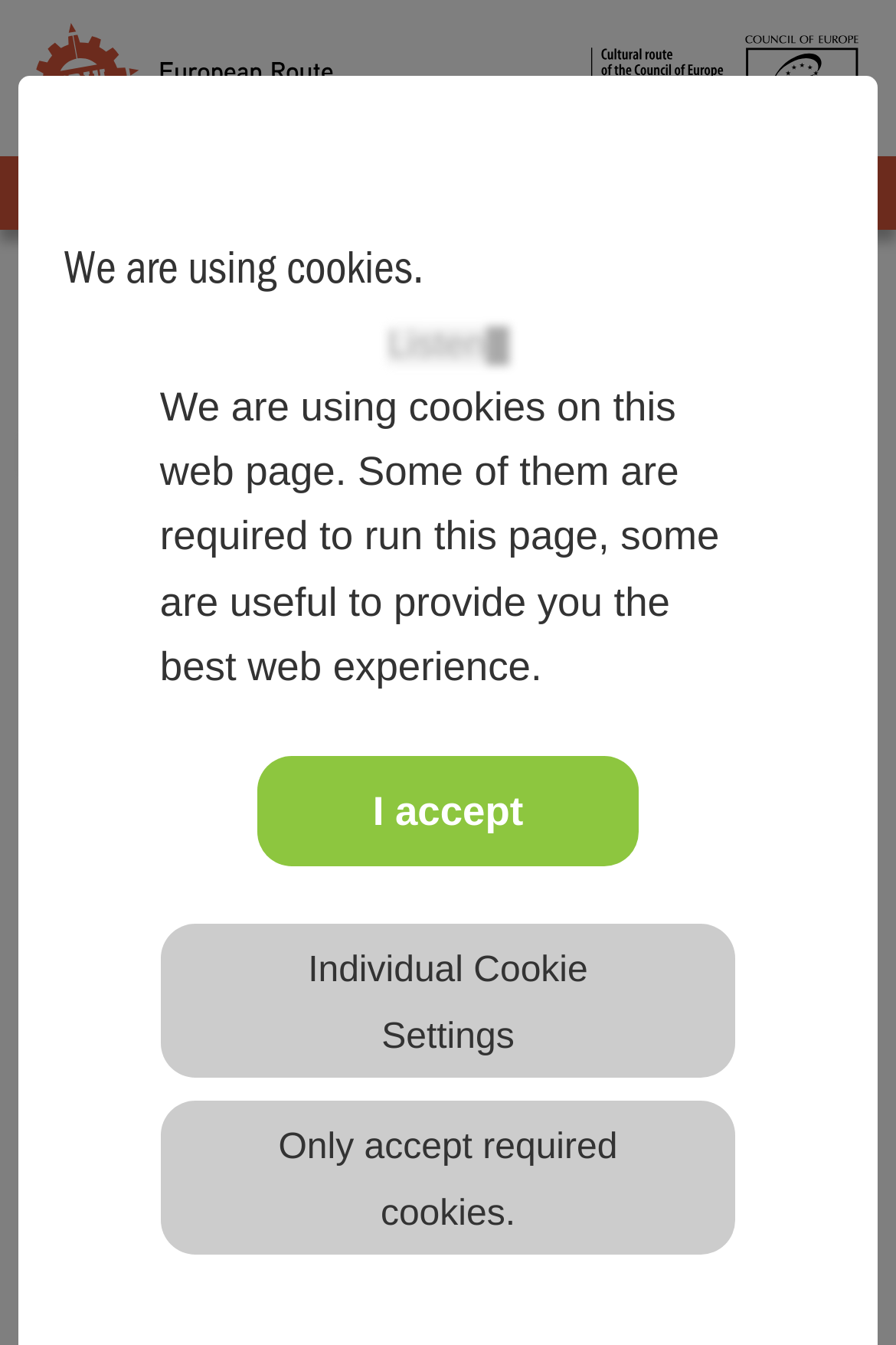Describe every aspect of the webpage in a detailed manner.

The webpage appears to be the Graphite Museum's website, with a focus on Ceský Krumlov, a historic town in South Bohemia. At the top left corner, there is an ERIH logo, accompanied by a link to the ERIH website. Next to it, there is an image of the Cultural route of the Council of Europe logo, along with a link to its website.

Below these logos, there is a primary navigation menu that spans the entire width of the page. The menu has a button labeled "MENU 3" on the right side, which is not expanded by default.

The main content of the page is divided into two sections. On the left side, there is a heading that reads "GRAPHITE MUSEUM" in a prominent font. Below this heading, there is a generic element that requests users to accept cookies in order to use the ReadSpeaker service. This element contains a link to start the ReadSpeaker app, which is accompanied by a "Listen" button.

On the right side of the page, there is a section dedicated to cookie settings. It starts with a heading that reads "We are using cookies." Below this heading, there is a paragraph of text that explains the use of cookies on the website. The text is followed by a link to accept cookies, and then a static text element that reads "Individual Cookie Settings." Finally, there is an option to only accept required cookies.

Overall, the webpage appears to be a museum website that provides information about Ceský Krumlov, while also requesting users to accept cookies and providing options for individual cookie settings.